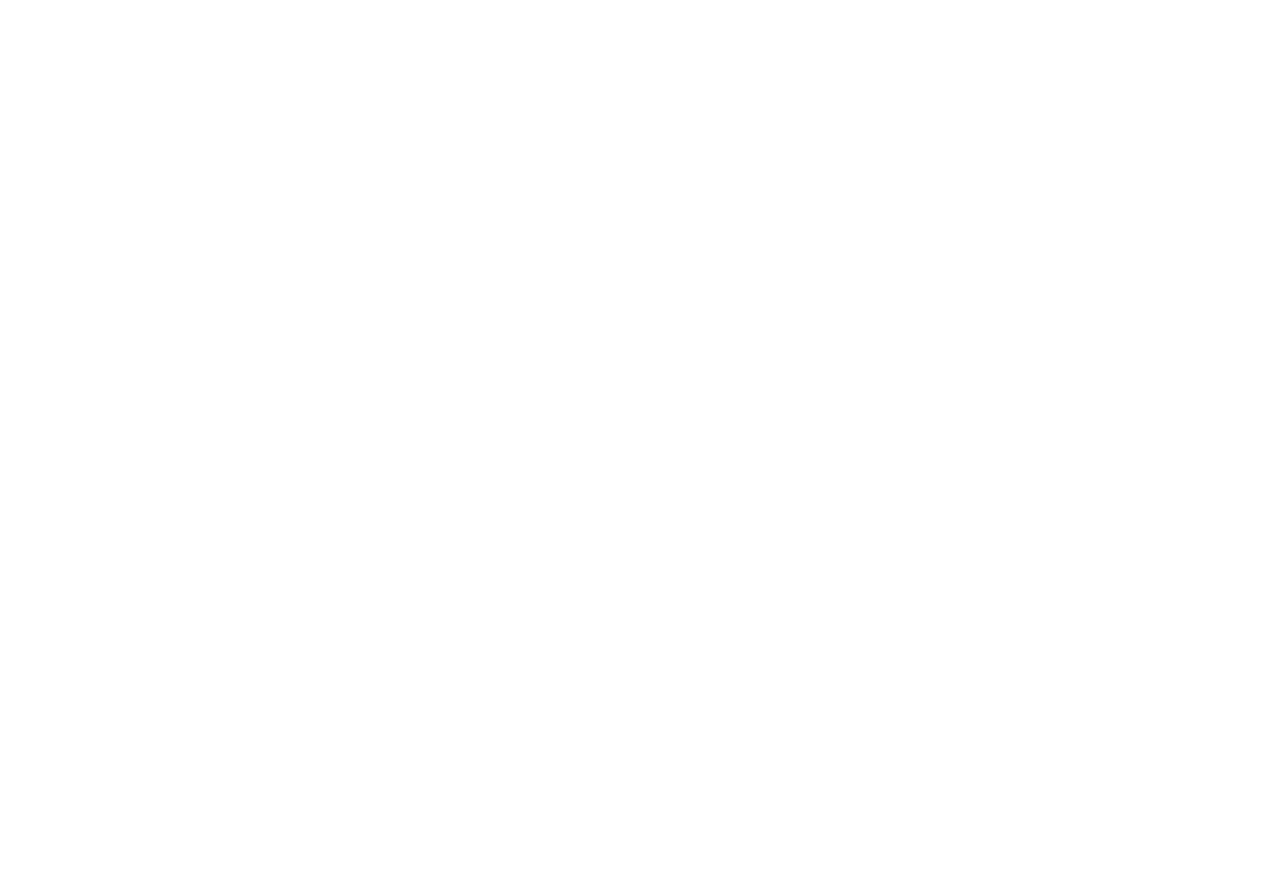Determine the bounding box coordinates of the clickable element necessary to fulfill the instruction: "Check the confidentiality policy". Provide the coordinates as four float numbers within the 0 to 1 range, i.e., [left, top, right, bottom].

[0.031, 0.813, 0.102, 0.831]